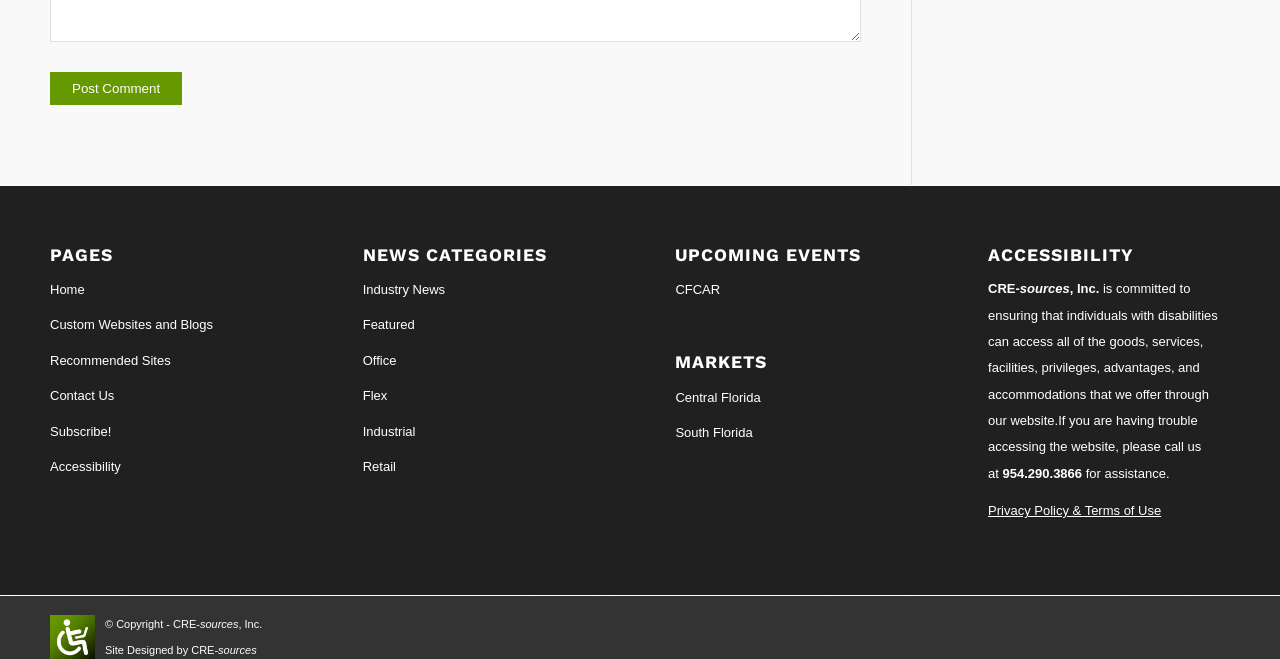Use a single word or phrase to answer the question:
What is the purpose of the 'Post Comment' button?

To post a comment